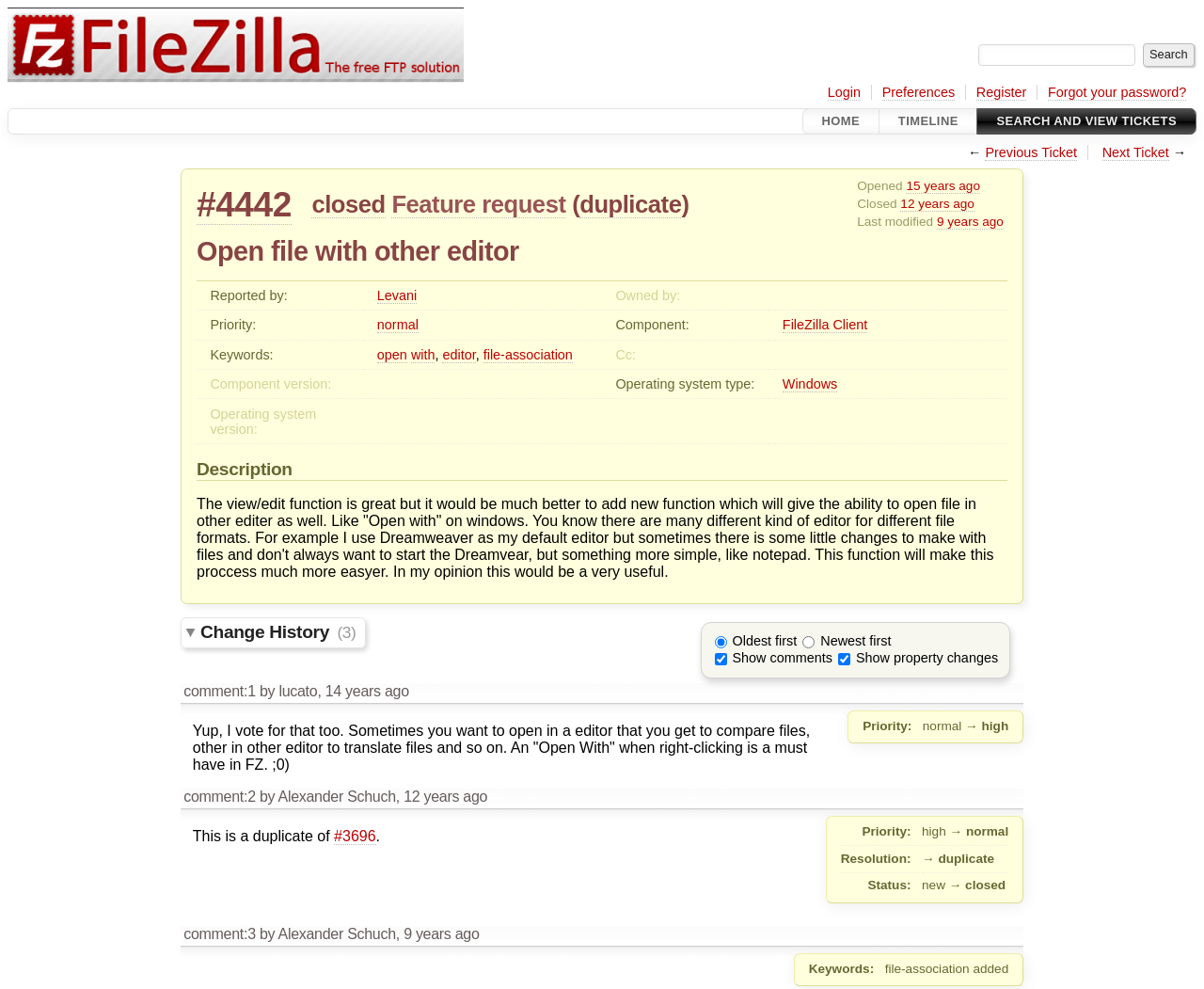Articulate a detailed summary of the webpage's content and design.

This webpage appears to be a ticket or issue tracking page for a software development project. At the top left, there is a FileZilla logo, and next to it, a search bar and a button labeled "Search". On the top right, there are links to "Login", "Preferences", "Register", and "Forgot your password?".

Below the top section, there is a navigation menu with links to "HOME", "TIMELINE", and "SEARCH AND VIEW TICKETS". Next to the navigation menu, there are links to "Previous Ticket" and "Next Ticket", with arrow icons indicating the direction.

The main content of the page is a ticket or issue description, which includes a heading "#4442 closed Feature request (duplicate)" and a subheading "Open file with other editor". The description is a table with several rows, each containing information about the ticket, such as the reporter, owner, priority, component, and keywords.

Below the table, there is a section labeled "Description" which contains a lengthy text describing the feature request. The text explains that the user wants to be able to open files in other editors, similar to the "Open with" function in Windows.

Further down the page, there are radio buttons to sort the comments by "Oldest first" or "Newest first", and checkboxes to show or hide comments and property changes.

The final section of the page is labeled "Change History (3)" and contains a link to view the change history. Below that, there is a comment from a user named "lucato" with a timestamp of 14 years ago. The comment includes a table with information about the priority of the ticket.